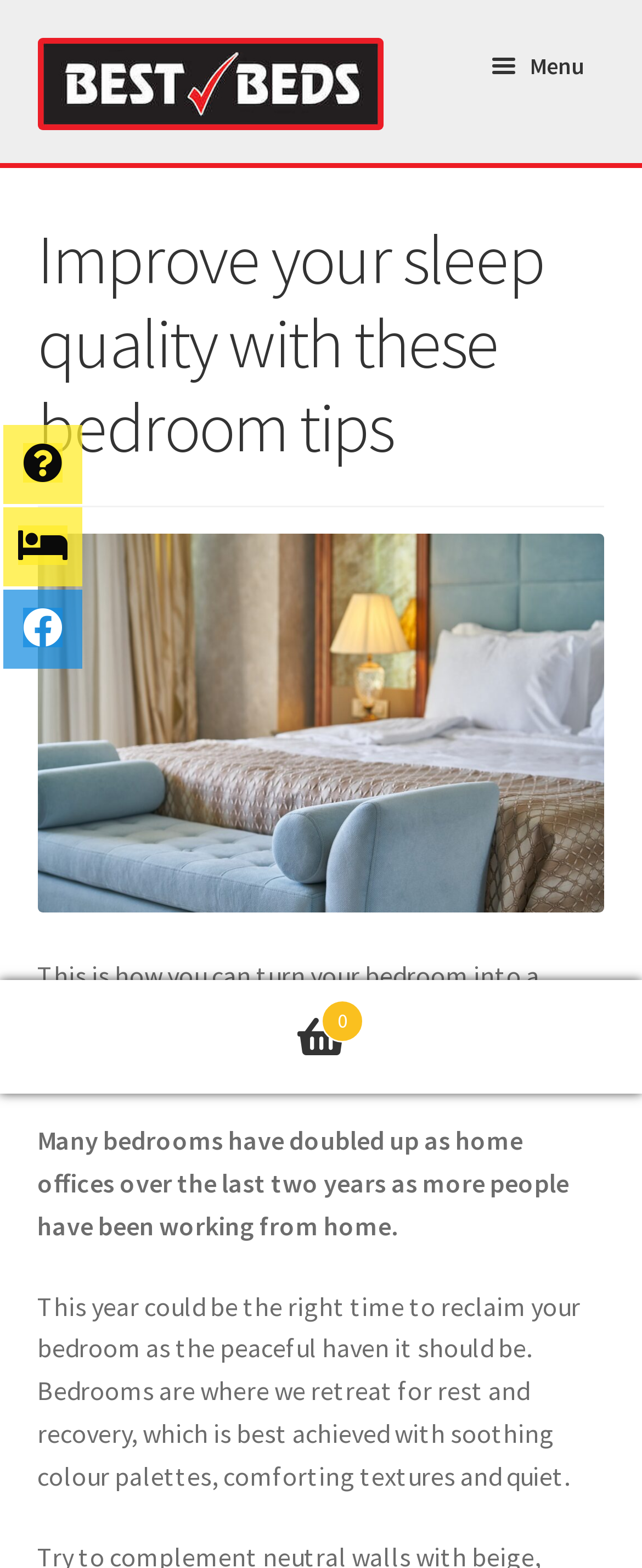Predict the bounding box coordinates of the UI element that matches this description: "Menu". The coordinates should be in the format [left, top, right, bottom] with each value between 0 and 1.

[0.732, 0.021, 0.942, 0.063]